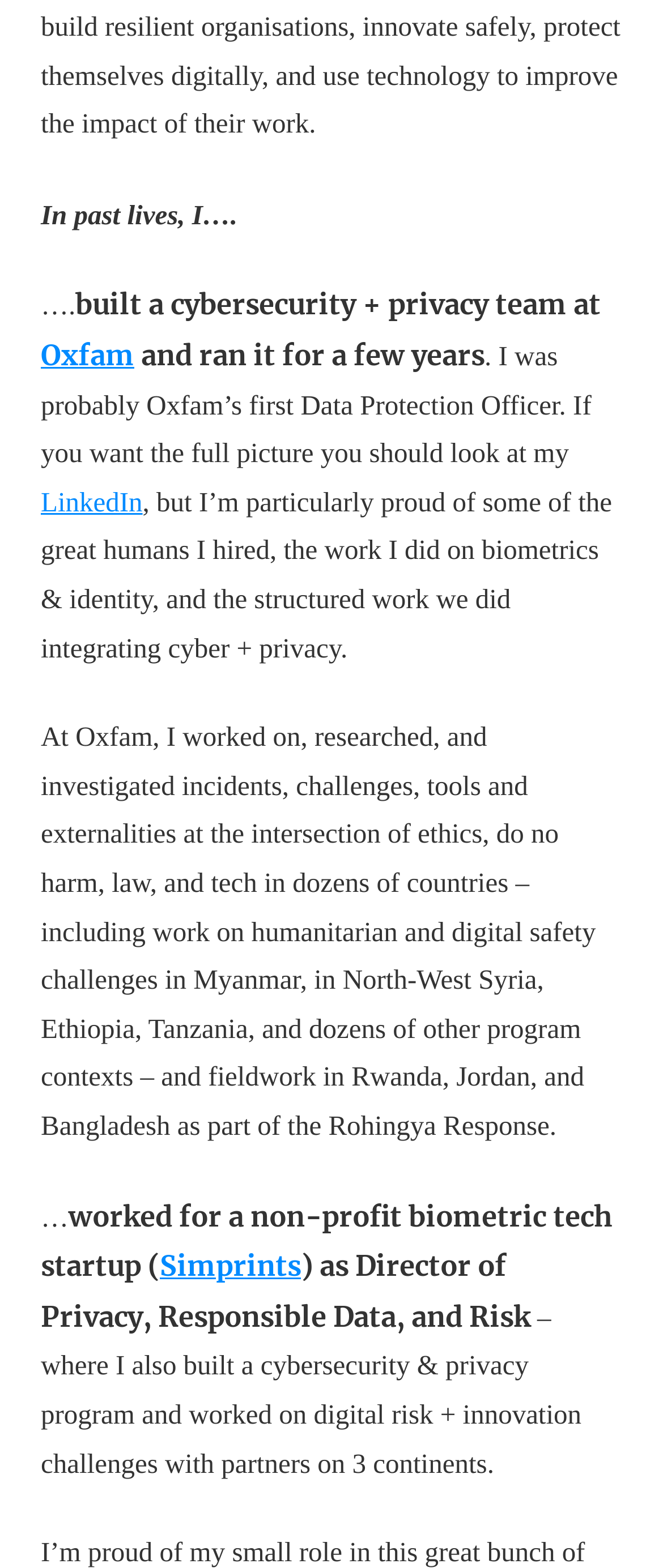What is the author's previous role at Oxfam?
Answer the question with a detailed explanation, including all necessary information.

The author mentions 'I was probably Oxfam’s first Data Protection Officer' in the text, indicating that this was their previous role at Oxfam.